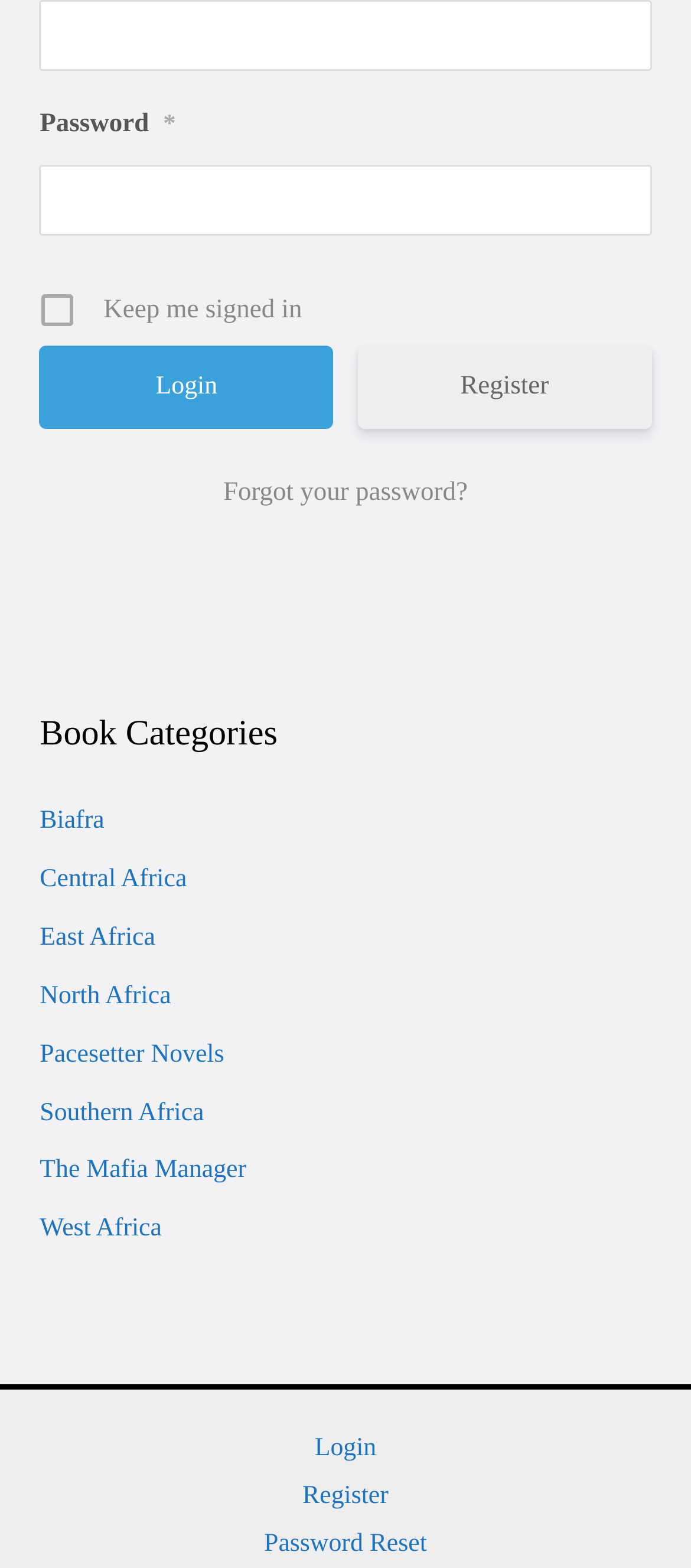What is the alternative to logging in?
Please respond to the question with a detailed and informative answer.

The 'Register' link is located next to the 'Login' button, implying that users who do not have an account can create one by registering.